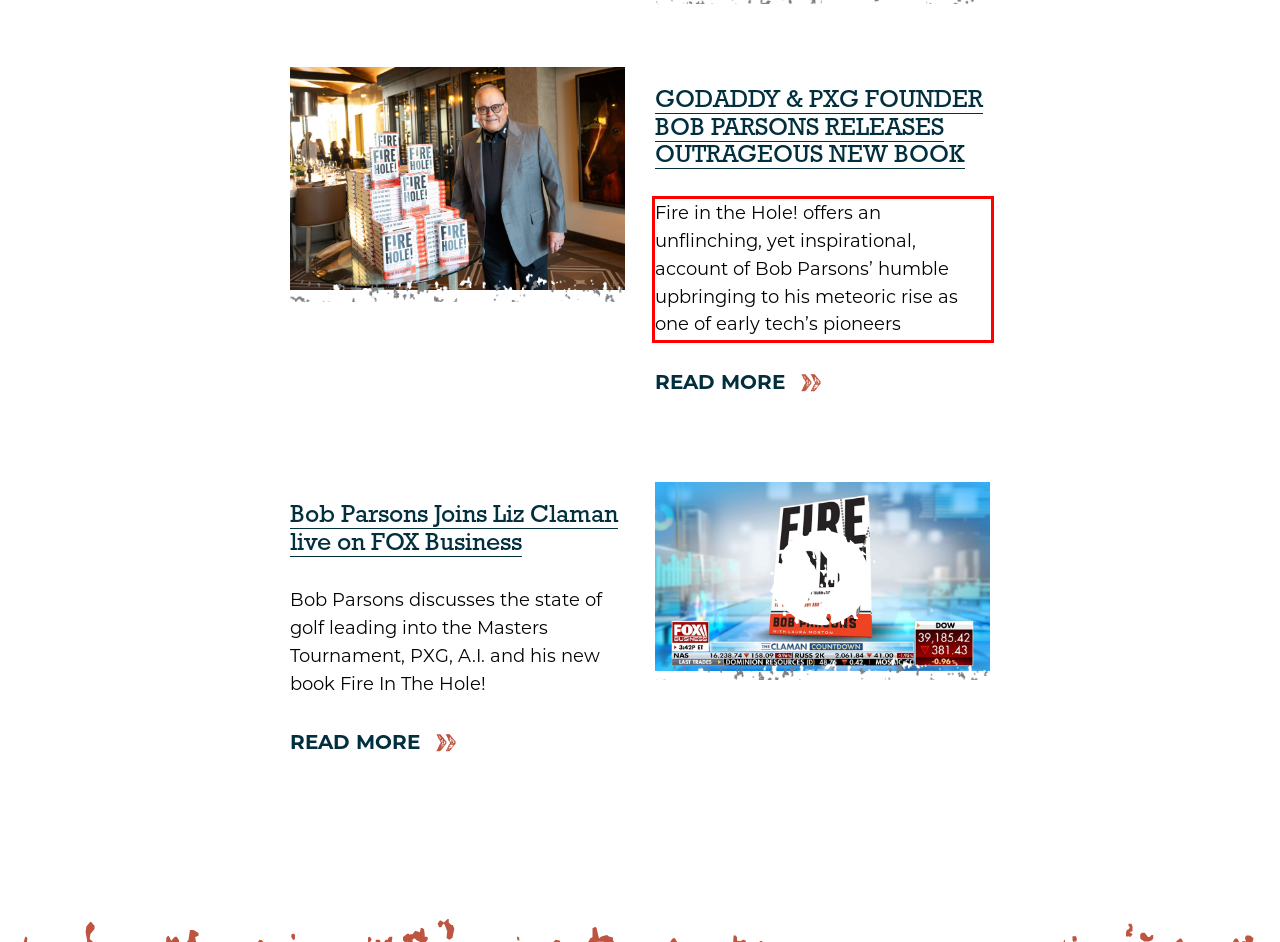Please extract the text content from the UI element enclosed by the red rectangle in the screenshot.

Fire in the Hole! offers an unflinching, yet inspirational, account of Bob Parsons’ humble upbringing to his meteoric rise as one of early tech’s pioneers